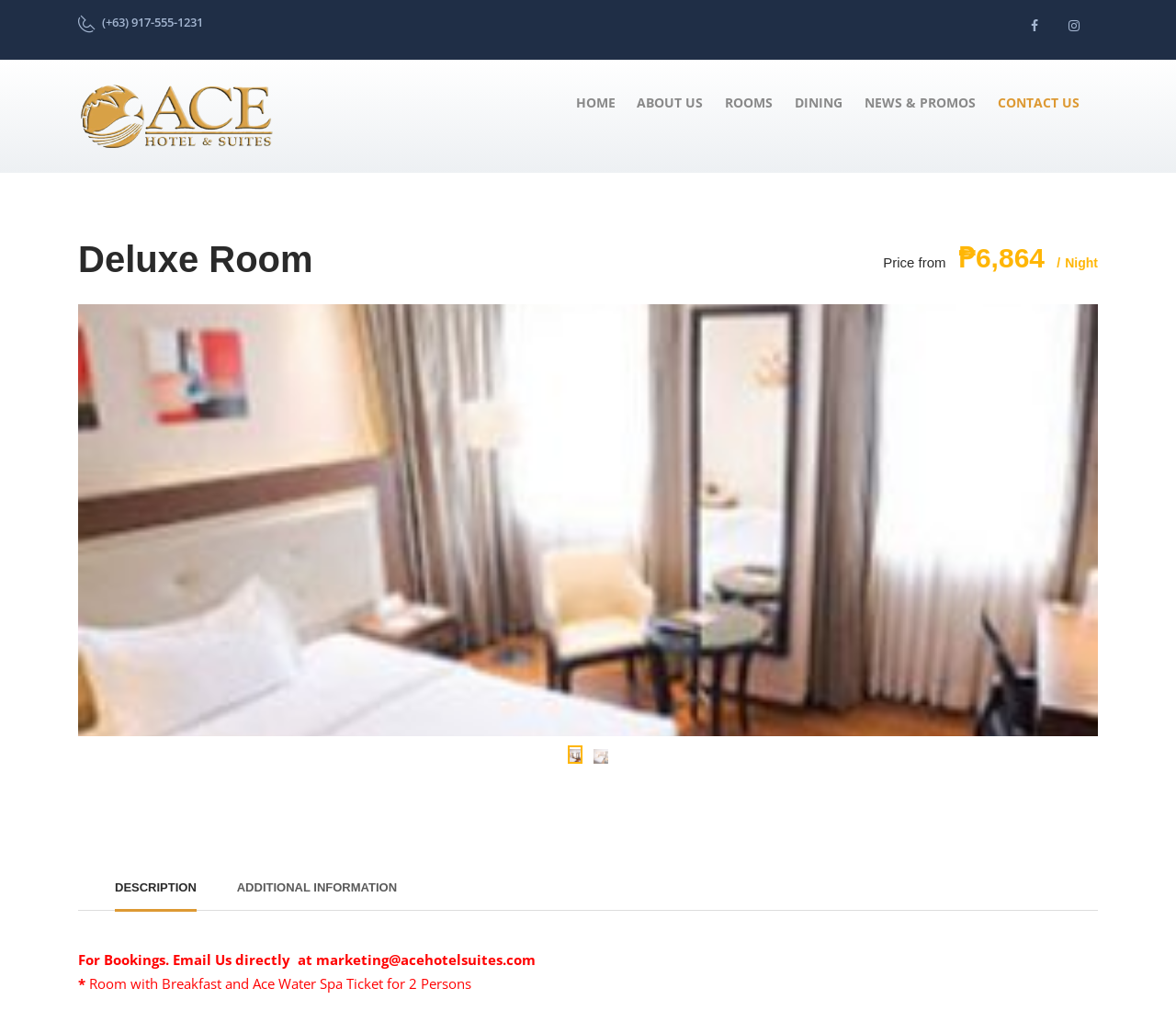Generate a comprehensive caption for the webpage you are viewing.

The webpage is about a Deluxe Room at Ace Hotel Suites. At the top left, there is a phone number (+63) 917-555-1231. Next to it, there are two social media icons. Below the phone number, there is a link to the hotel's website, accompanied by a small logo. 

The main navigation menu is located at the top center, consisting of six links: HOME, ABOUT US, ROOMS, DINING, NEWS & PROMOS, and CONTACT US. 

Below the navigation menu, there is a large heading that reads "Deluxe Room". Underneath the heading, there is a link to the Deluxe Room page. 

On the right side of the Deluxe Room heading, there is a price section, which displays the room rate starting from ₱6,864 per night. 

Further down the page, there are two small images, likely representing amenities or services offered by the hotel. 

The page also features three links at the bottom left: DESCRIPTION, ADDITIONAL INFORMATION, and a section for booking inquiries, which includes an email address and a brief description of the room package, including breakfast and a spa ticket for two persons. There is also a small asterisk symbol and a short text describing the room package.